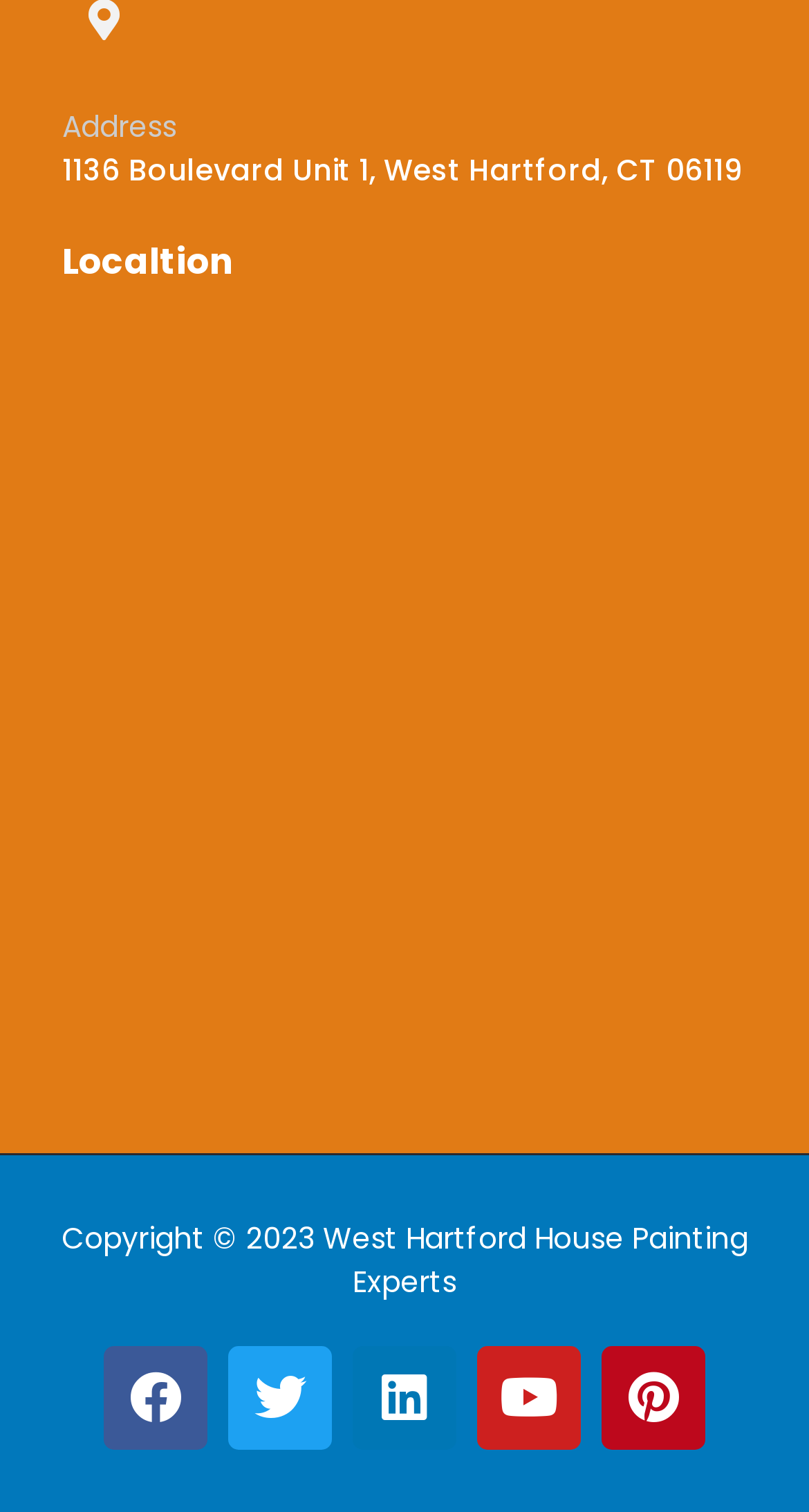Provide a one-word or one-phrase answer to the question:
What is the copyright year of the webpage?

2023